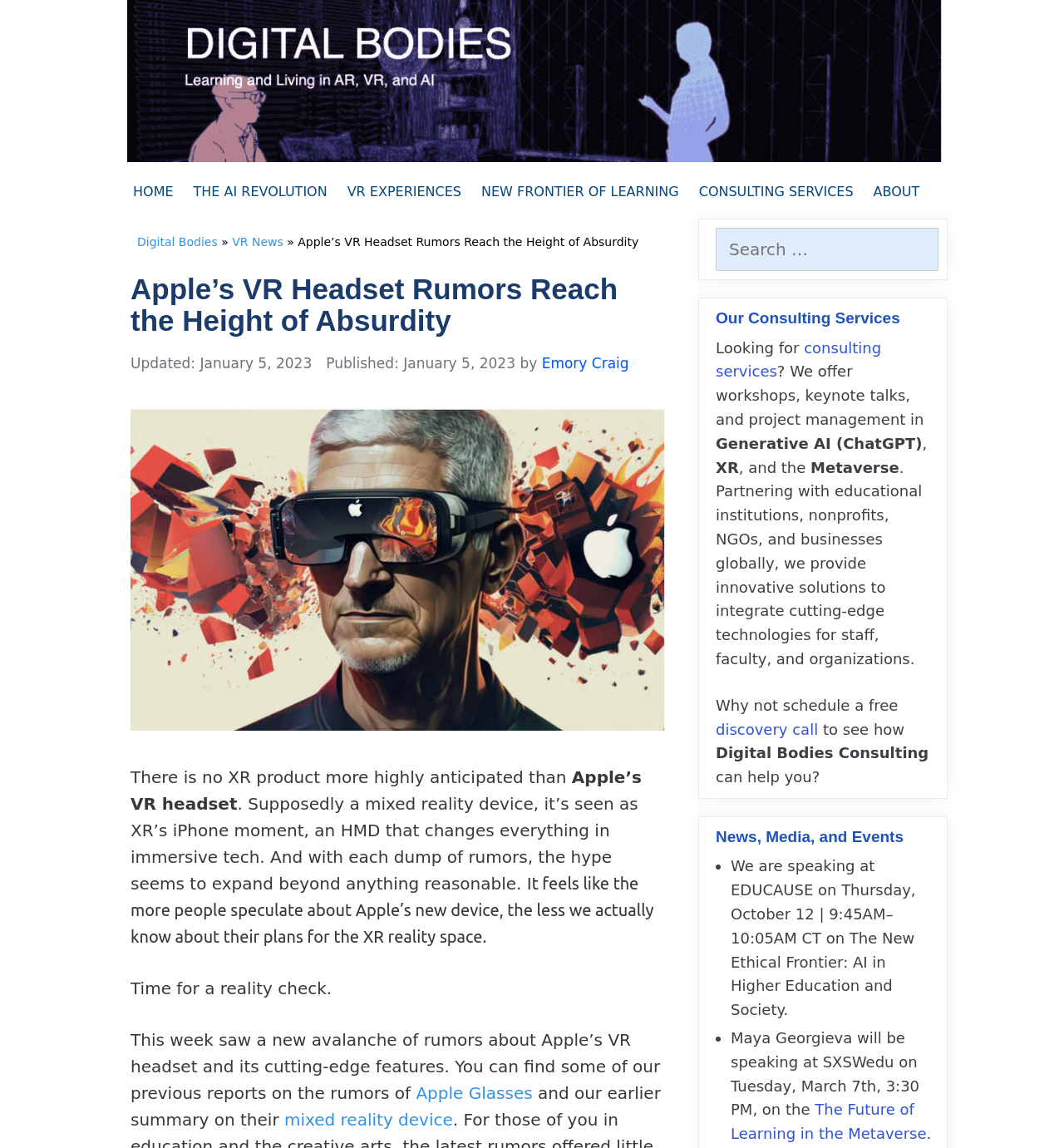Pinpoint the bounding box coordinates of the element you need to click to execute the following instruction: "Click on the 'HOME' link". The bounding box should be represented by four float numbers between 0 and 1, in the format [left, top, right, bottom].

[0.109, 0.159, 0.166, 0.175]